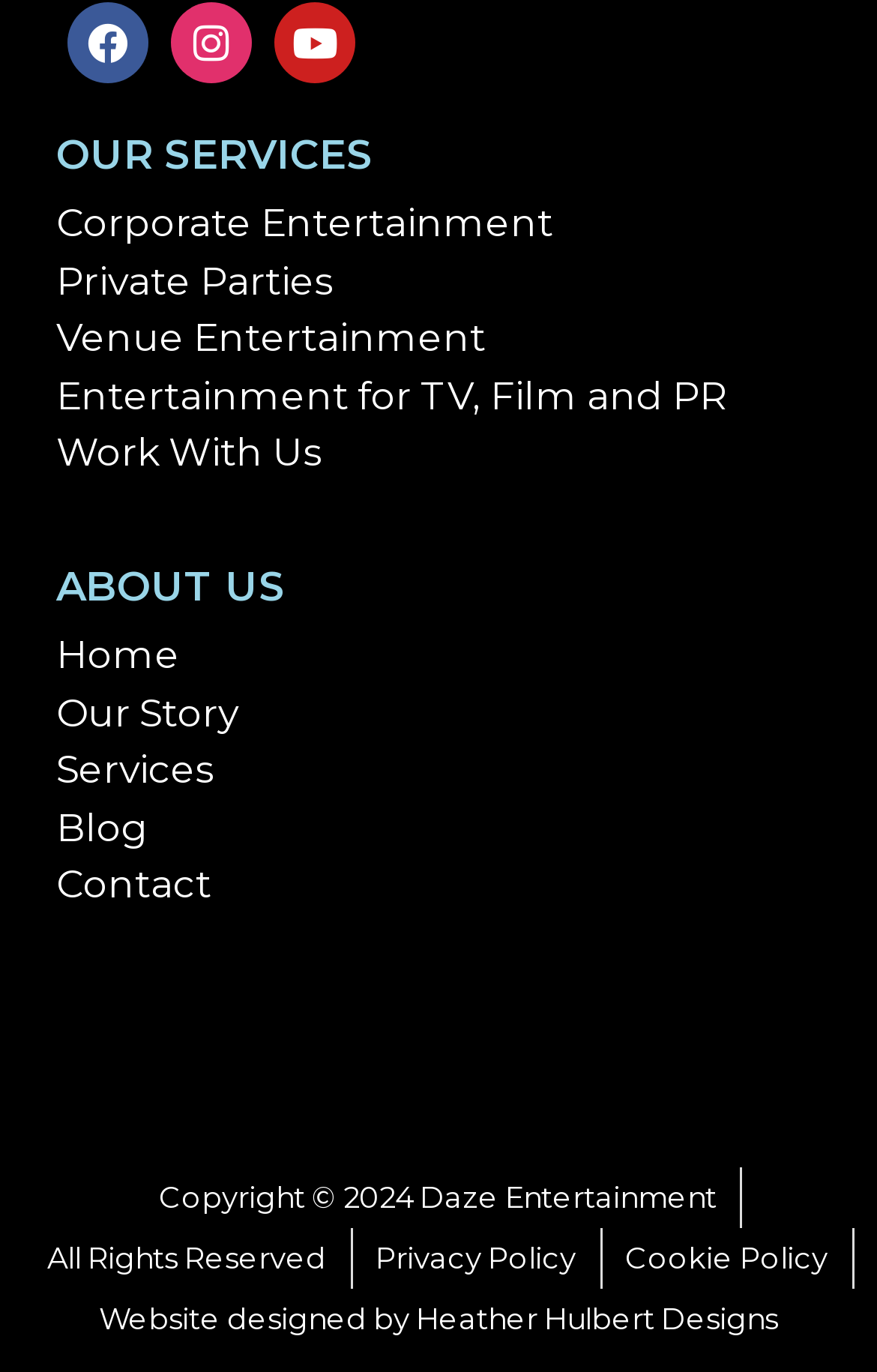Could you determine the bounding box coordinates of the clickable element to complete the instruction: "visit facebook page"? Provide the coordinates as four float numbers between 0 and 1, i.e., [left, top, right, bottom].

[0.077, 0.002, 0.169, 0.061]